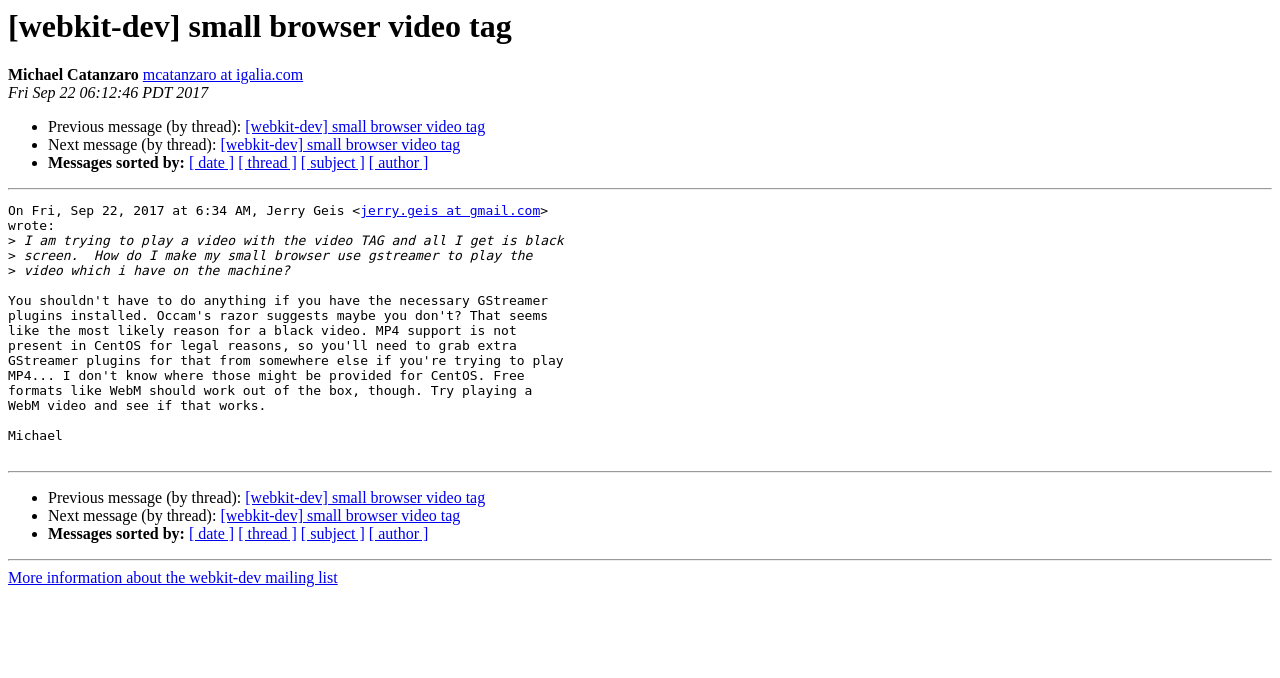Reply to the question with a brief word or phrase: What is the subject of the message thread?

small browser video tag